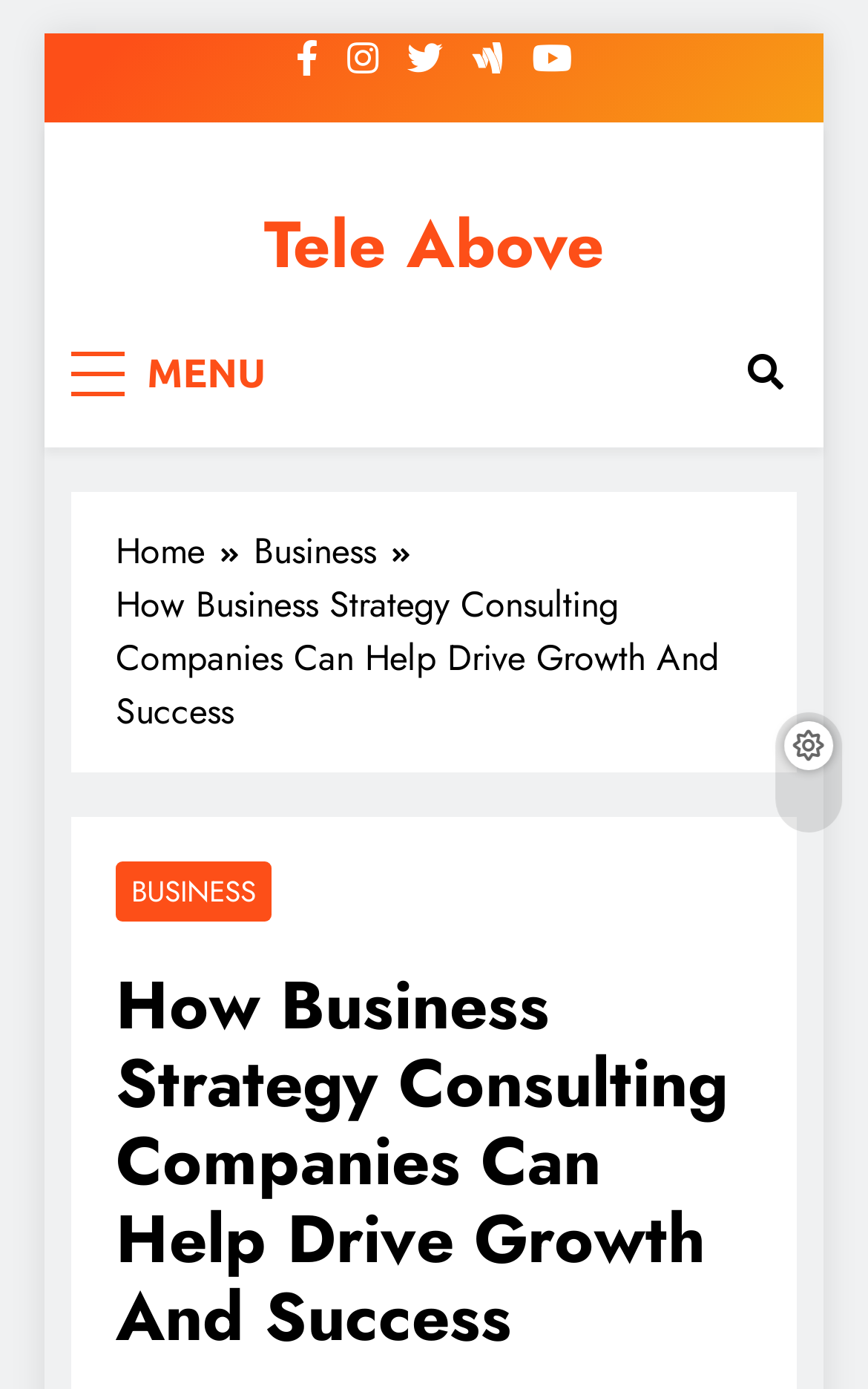How many social media links are present?
Refer to the image and provide a concise answer in one word or phrase.

5